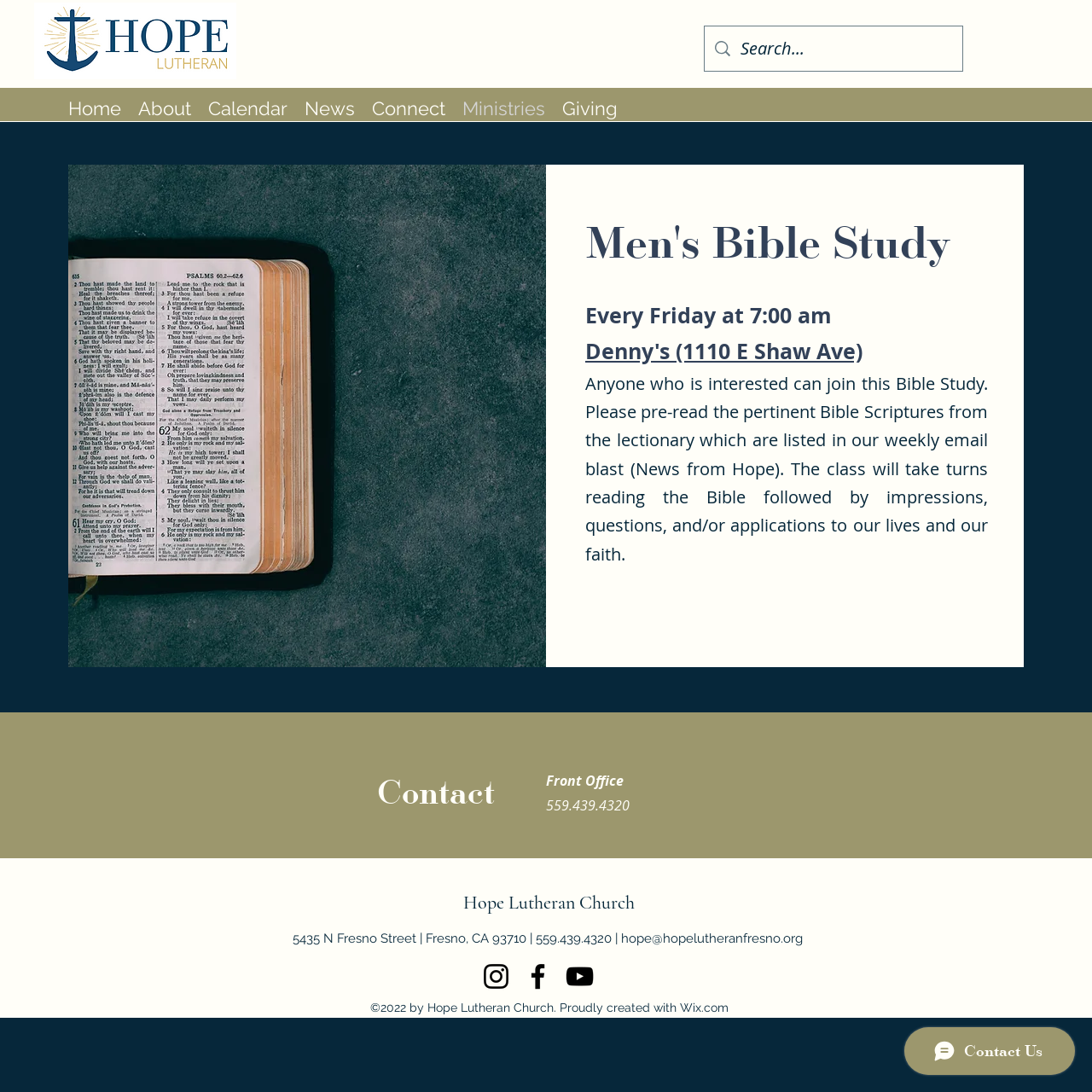Using floating point numbers between 0 and 1, provide the bounding box coordinates in the format (top-left x, top-left y, bottom-right x, bottom-right y). Locate the UI element described here: Denny's (1110 E Shaw Ave)

[0.536, 0.308, 0.79, 0.334]